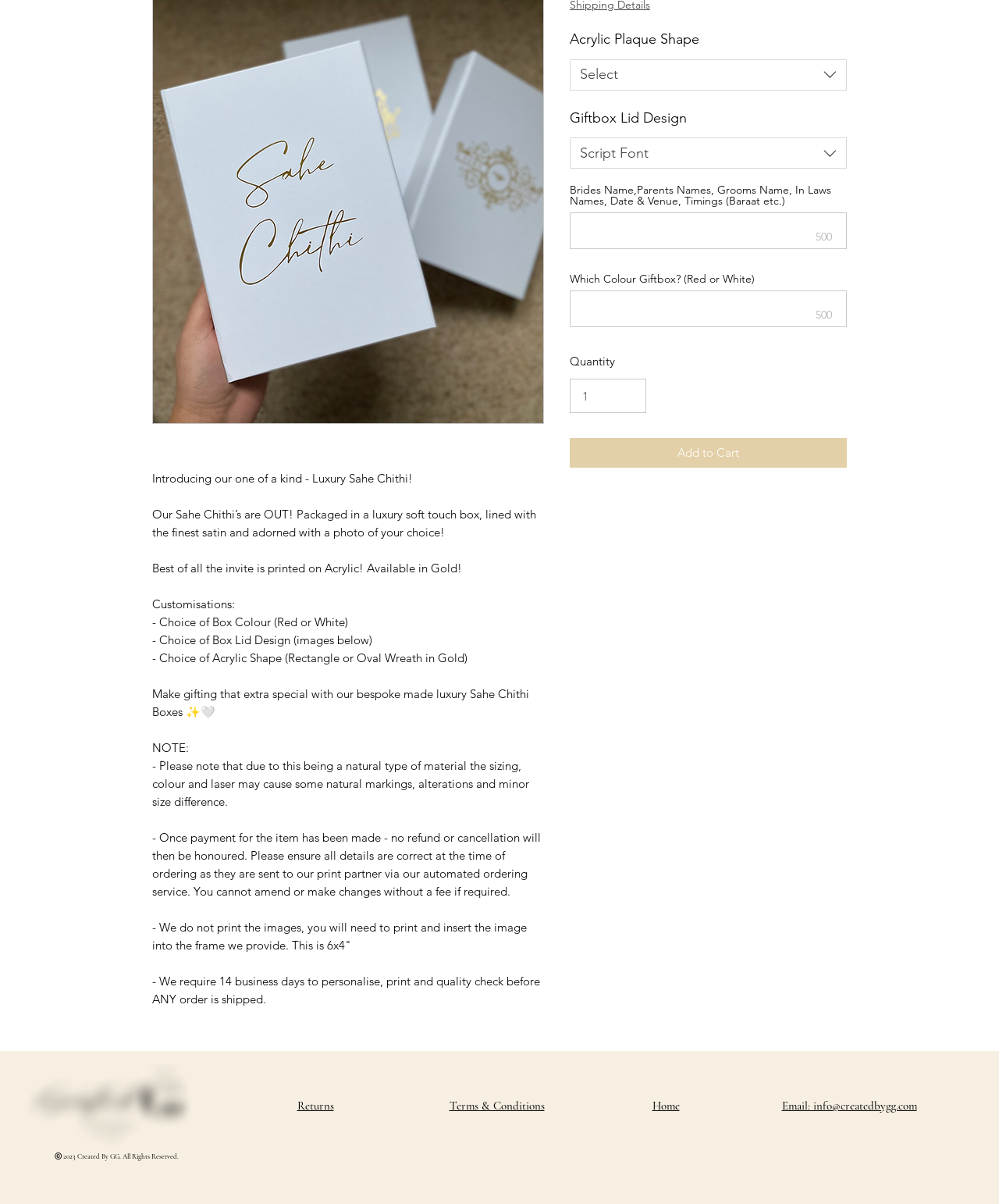Identify the bounding box of the UI component described as: "Returns".

[0.297, 0.912, 0.334, 0.924]